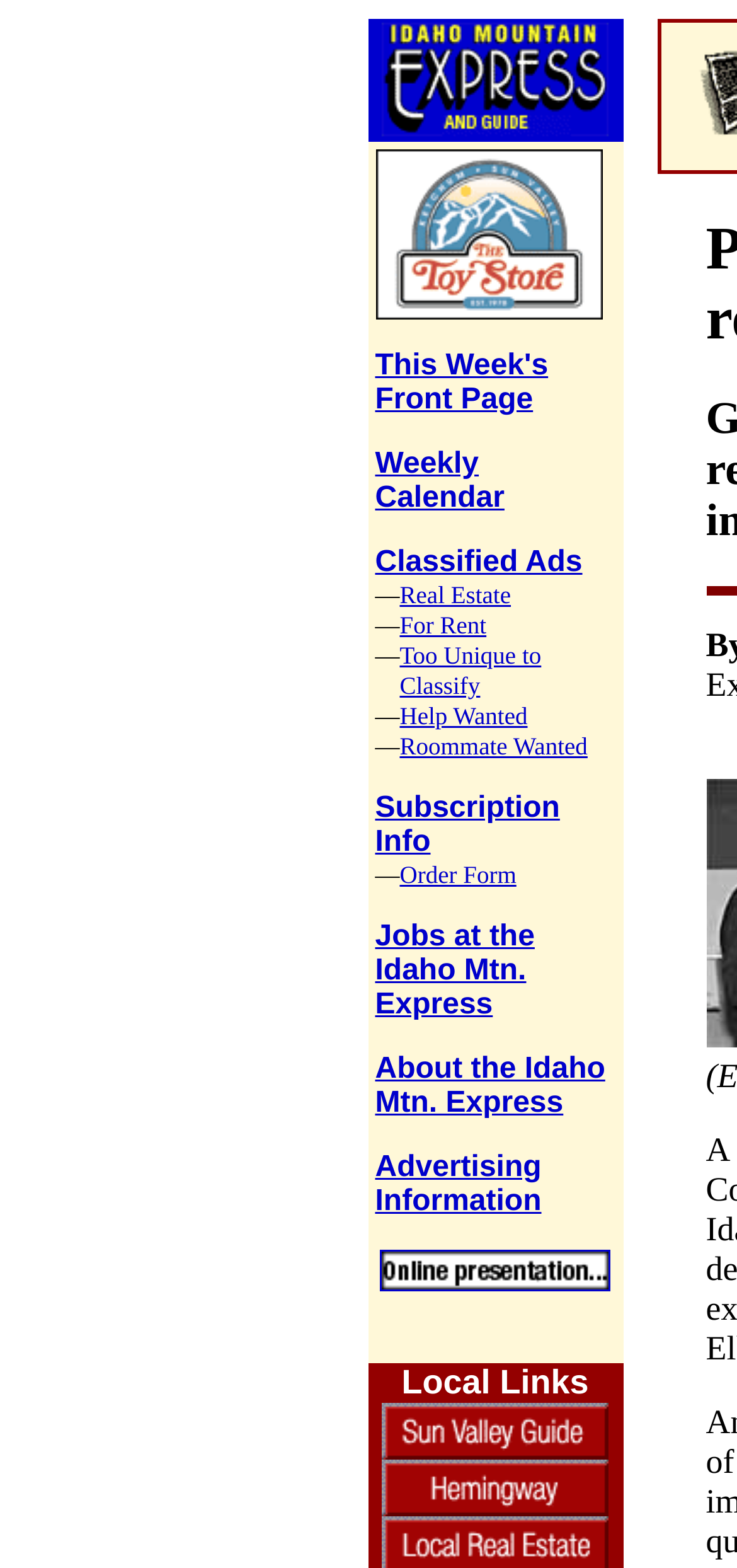Please identify the bounding box coordinates of the area that needs to be clicked to fulfill the following instruction: "go to home page."

[0.499, 0.075, 0.845, 0.095]